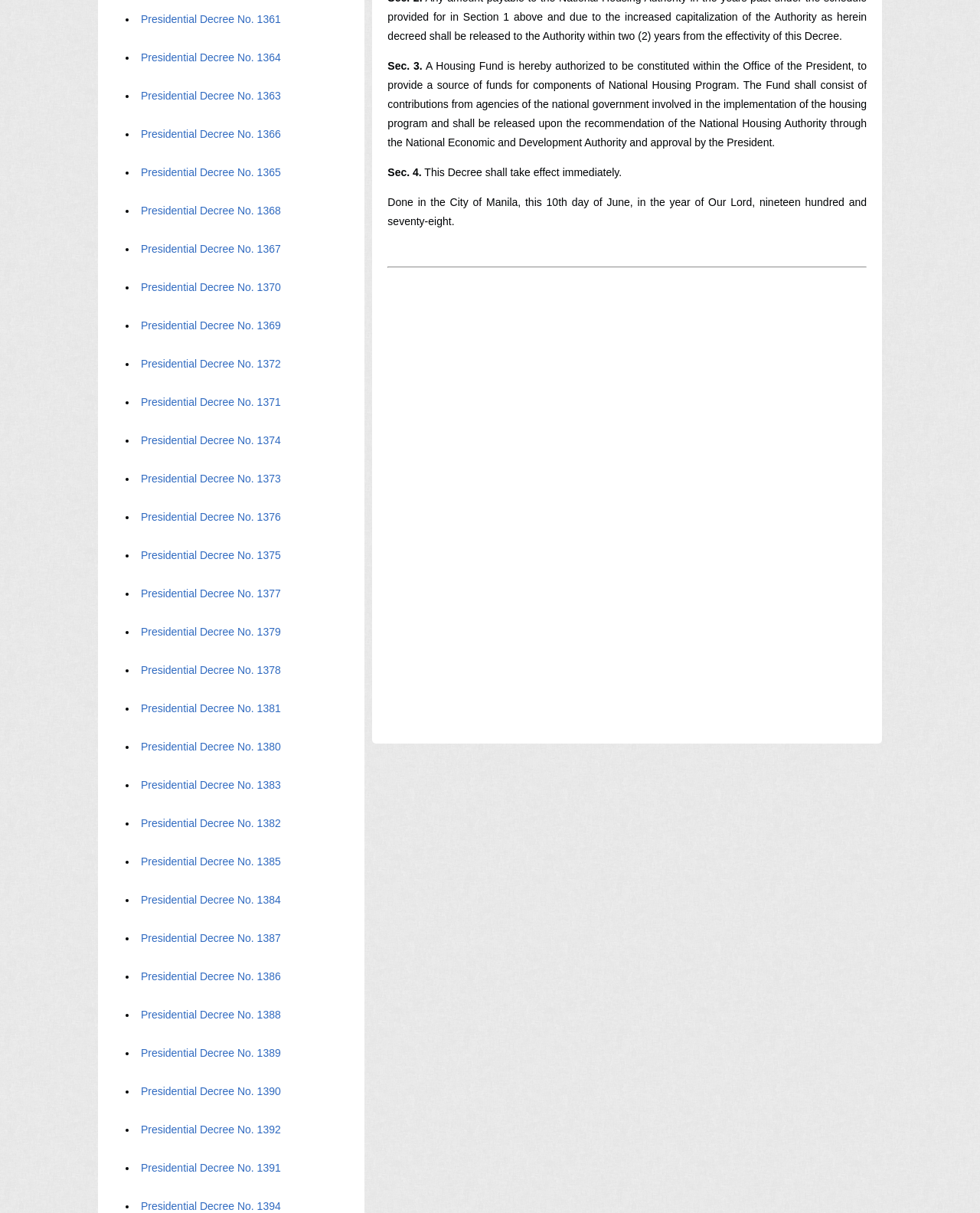Determine the bounding box coordinates for the area that needs to be clicked to fulfill this task: "Click on Presidential Decree No. 1361". The coordinates must be given as four float numbers between 0 and 1, i.e., [left, top, right, bottom].

[0.143, 0.011, 0.287, 0.021]